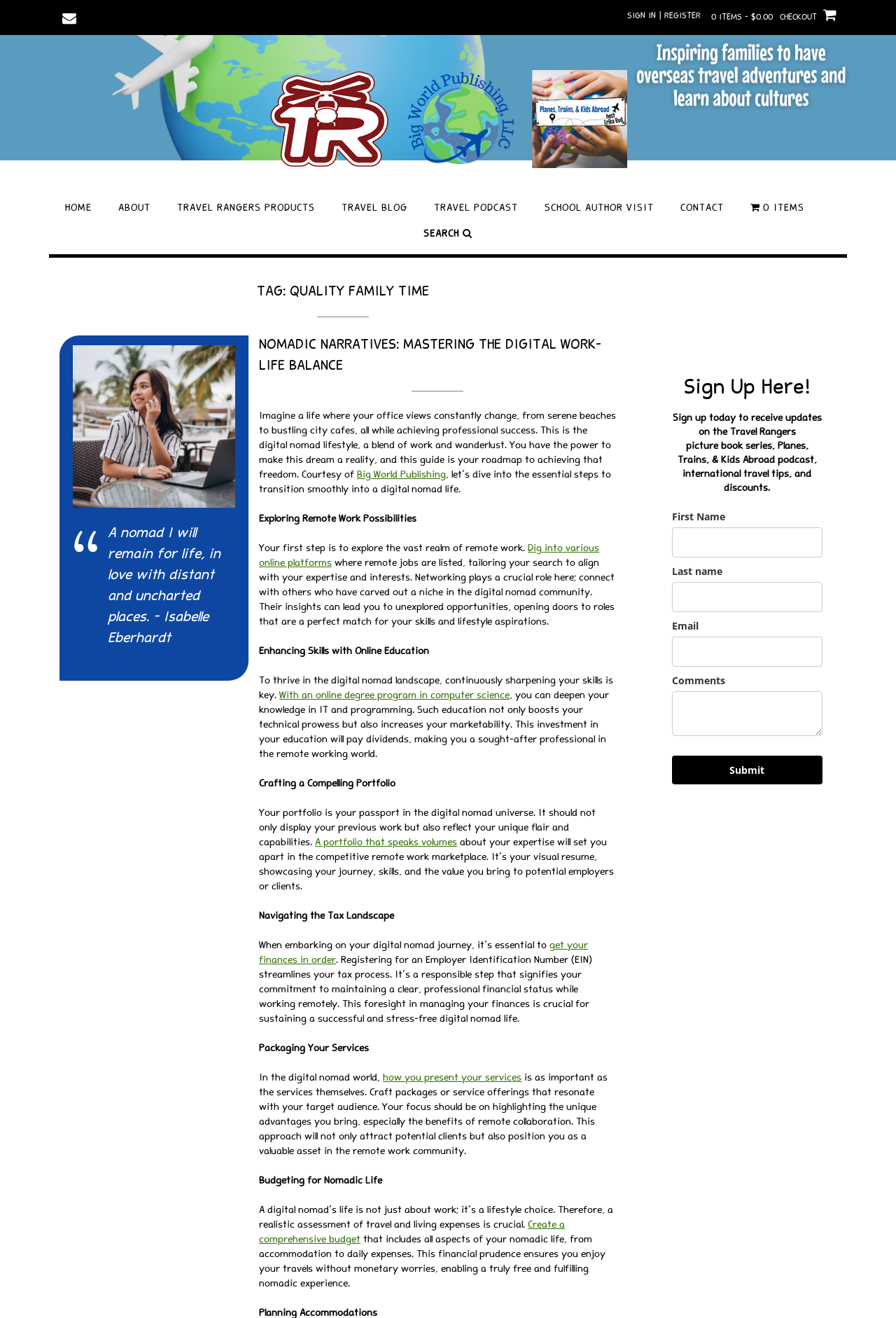Please identify the primary heading of the webpage and give its text content.

TAG: QUALITY FAMILY TIME